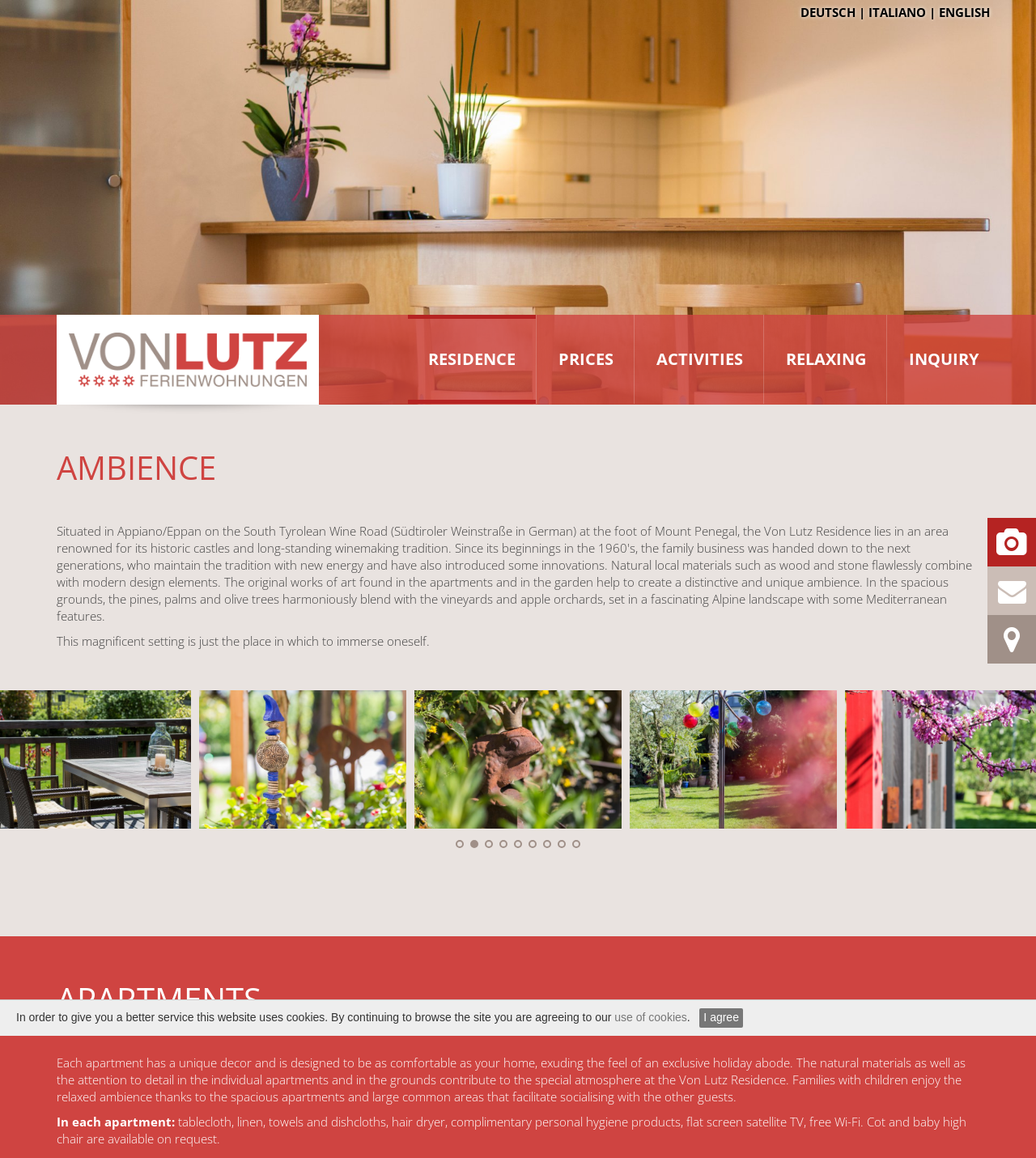Please find the bounding box coordinates of the element that needs to be clicked to perform the following instruction: "Explore activities". The bounding box coordinates should be four float numbers between 0 and 1, represented as [left, top, right, bottom].

[0.614, 0.272, 0.738, 0.348]